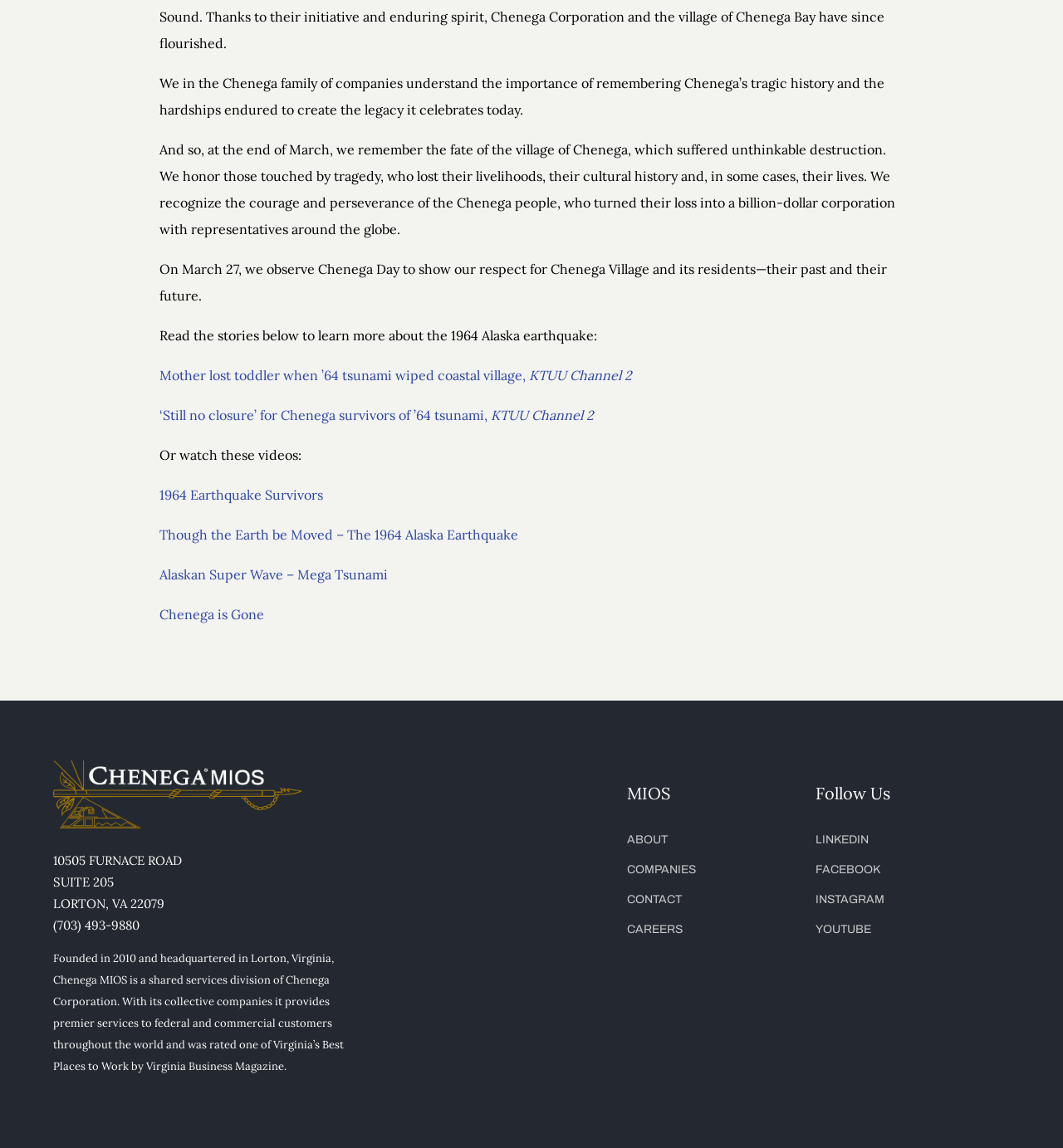Using the provided description: "Instagram", find the bounding box coordinates of the corresponding UI element. The output should be four float numbers between 0 and 1, in the format [left, top, right, bottom].

[0.767, 0.778, 0.832, 0.789]